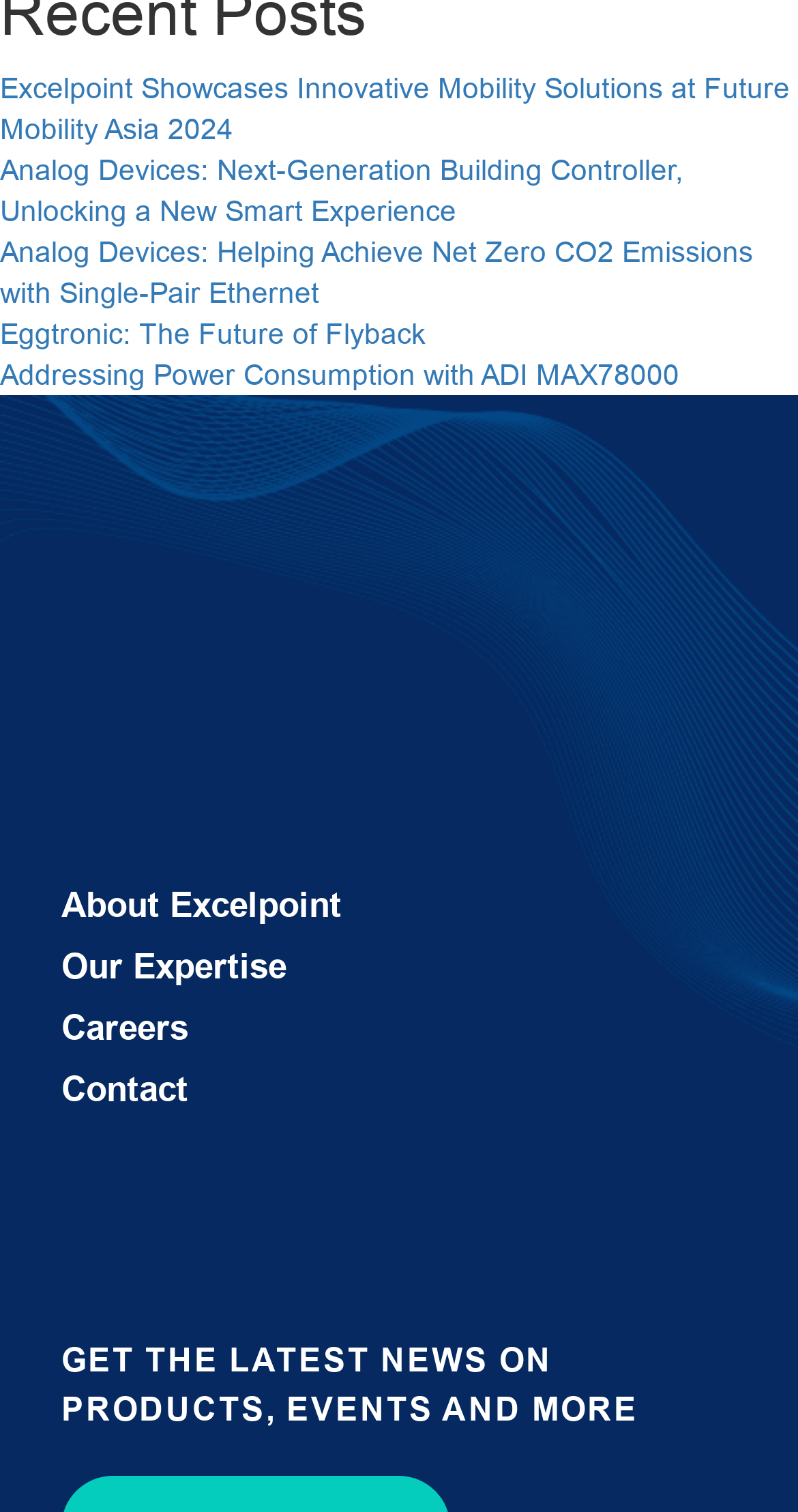Determine the bounding box coordinates of the clickable region to carry out the instruction: "Contact Excelpoint".

[0.077, 0.708, 0.236, 0.734]